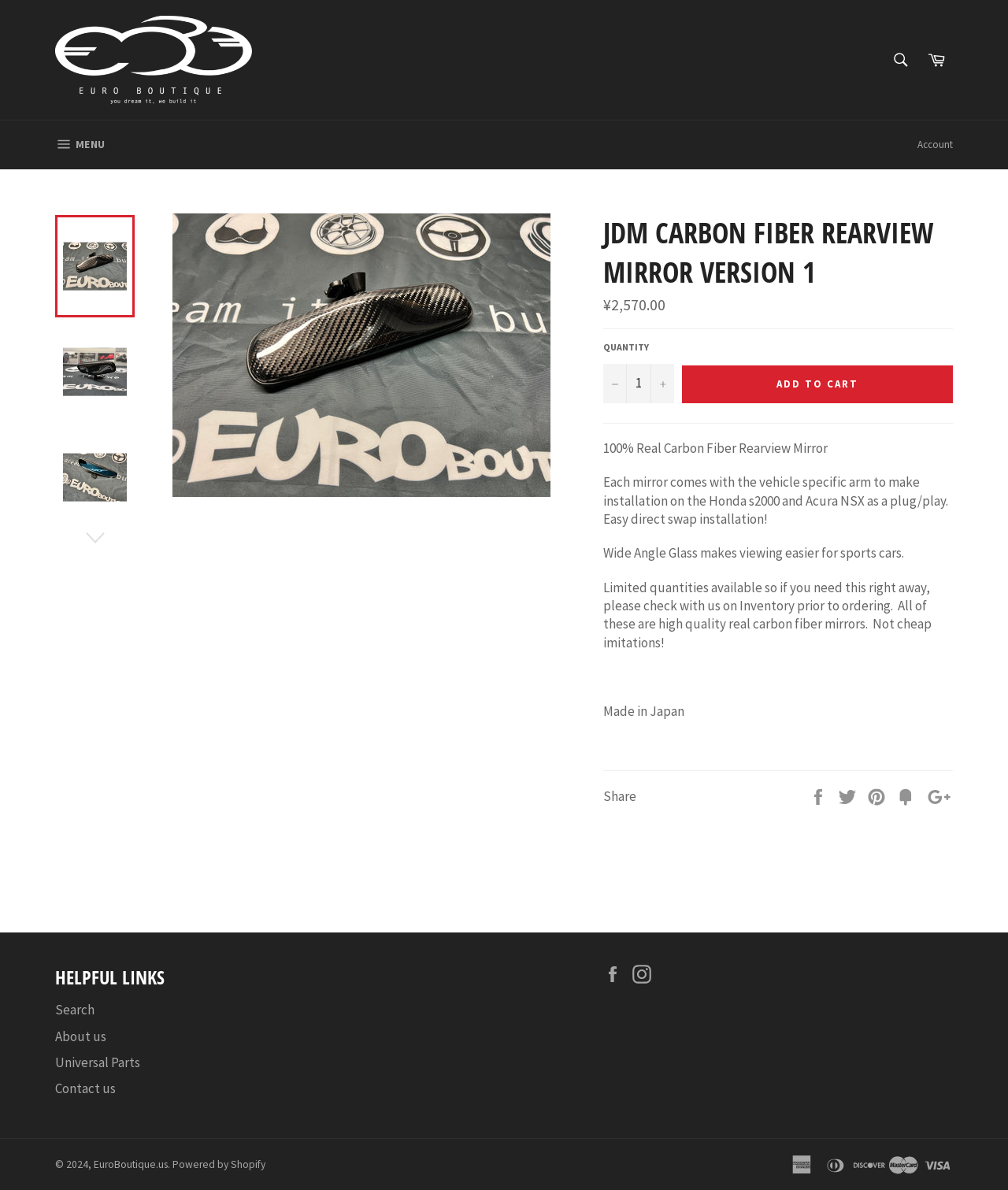What is the price of the JDM Carbon Fiber Rearview Mirror?
Refer to the image and provide a one-word or short phrase answer.

¥2,570.00